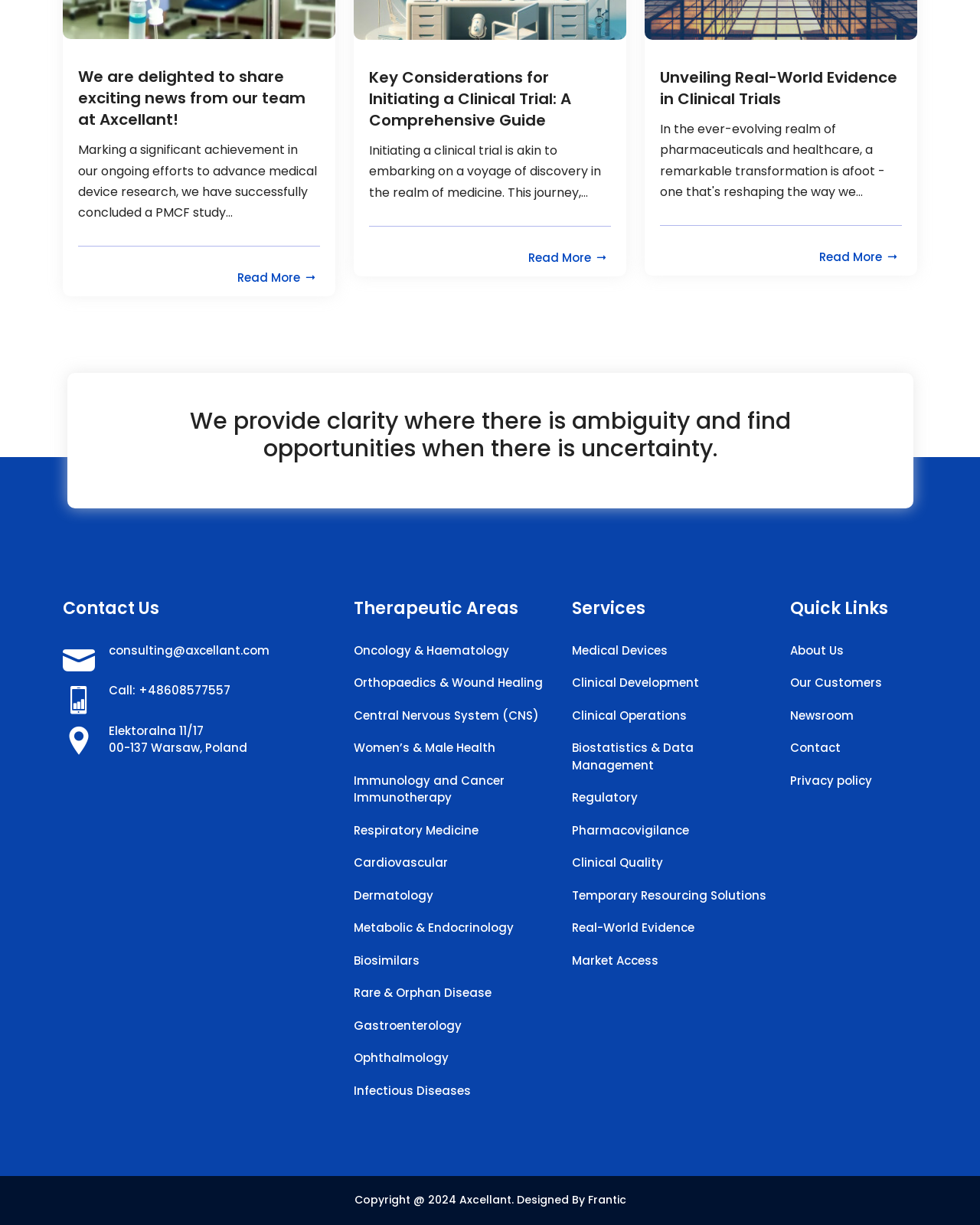Identify the bounding box coordinates for the region of the element that should be clicked to carry out the instruction: "Learn more about Oncology and Haematology". The bounding box coordinates should be four float numbers between 0 and 1, i.e., [left, top, right, bottom].

[0.361, 0.524, 0.565, 0.538]